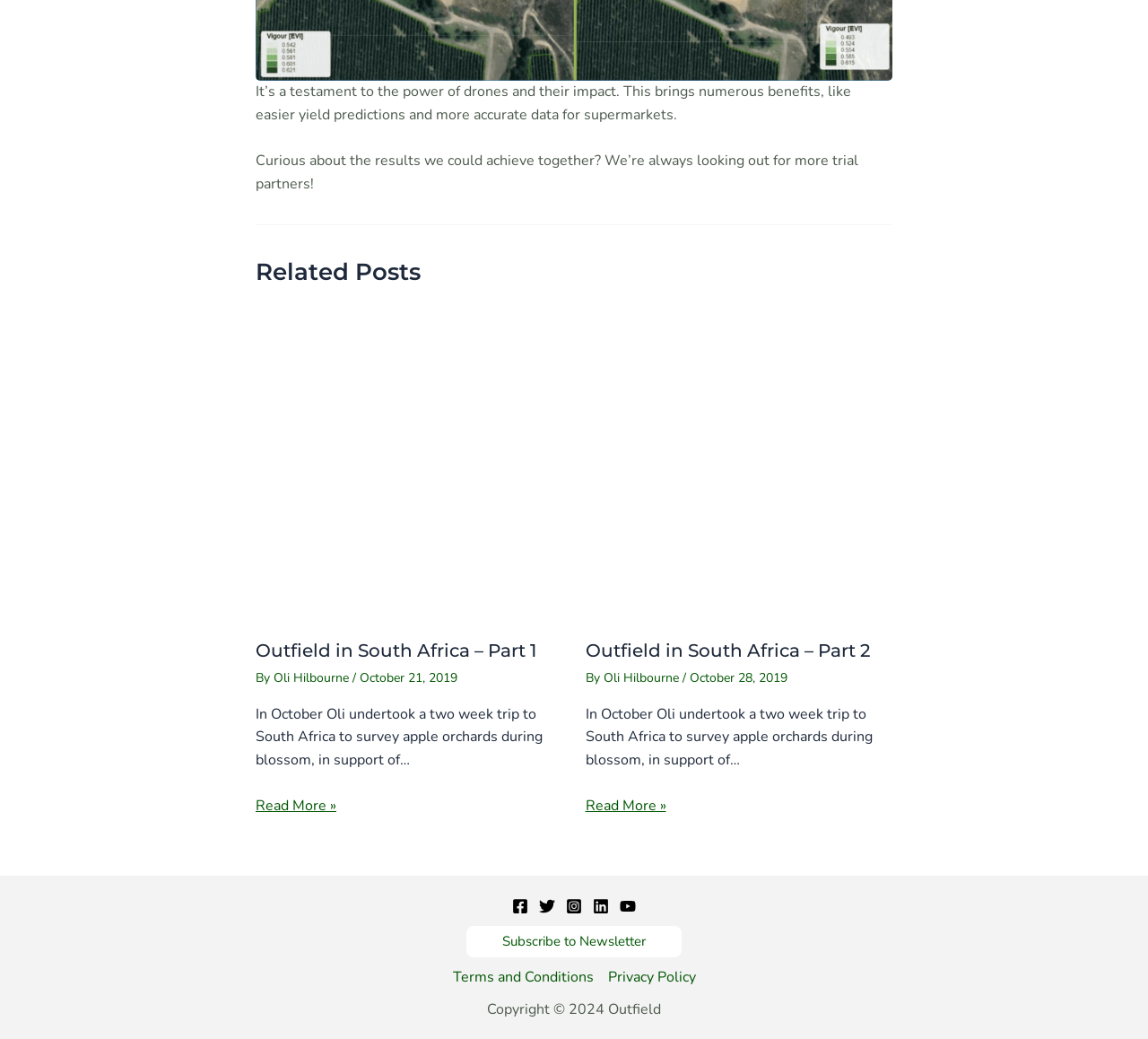Who is the author of the related posts?
Can you give a detailed and elaborate answer to the question?

I found the author of the related posts by looking at the StaticText elements under the headings of the articles. Both articles mention 'By Oli Hilbourne', which suggests that Oli Hilbourne is the author of the related posts.